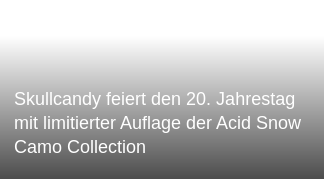Describe every aspect of the image in detail.

The image features a promotional graphic celebrating Skullcandy's 20th anniversary, highlighting a limited edition release of the Acid Snow Camo Collection. The design reflects an engaging aesthetic that emphasizes the brand's commitment to innovation and style in audio products. This collection marks a significant milestone for Skullcandy, combining functionality with a unique visual flair tailored for a discerning audience.